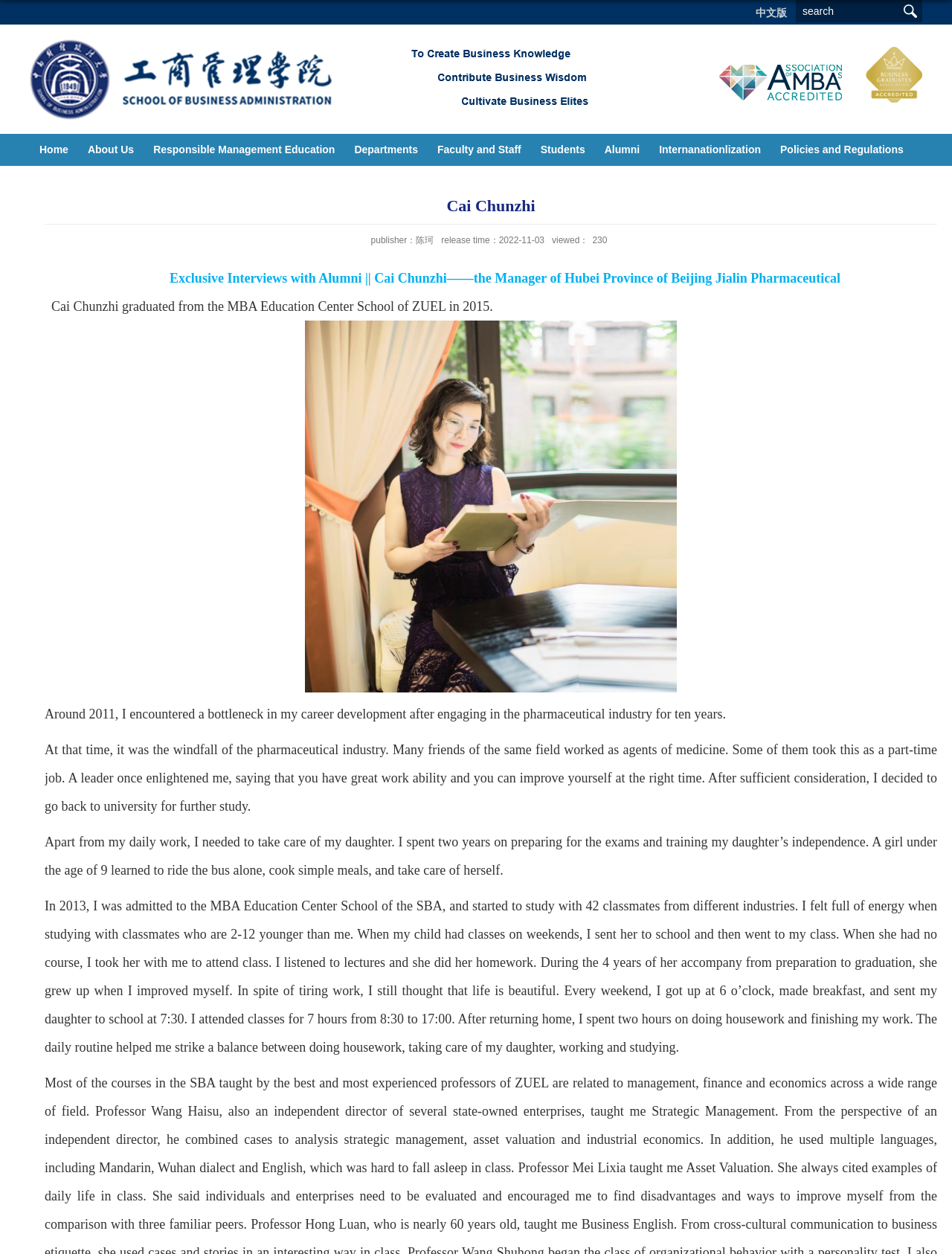What is the name of the university Cai Chunzhi graduated from?
Please provide a single word or phrase in response based on the screenshot.

ZUEL